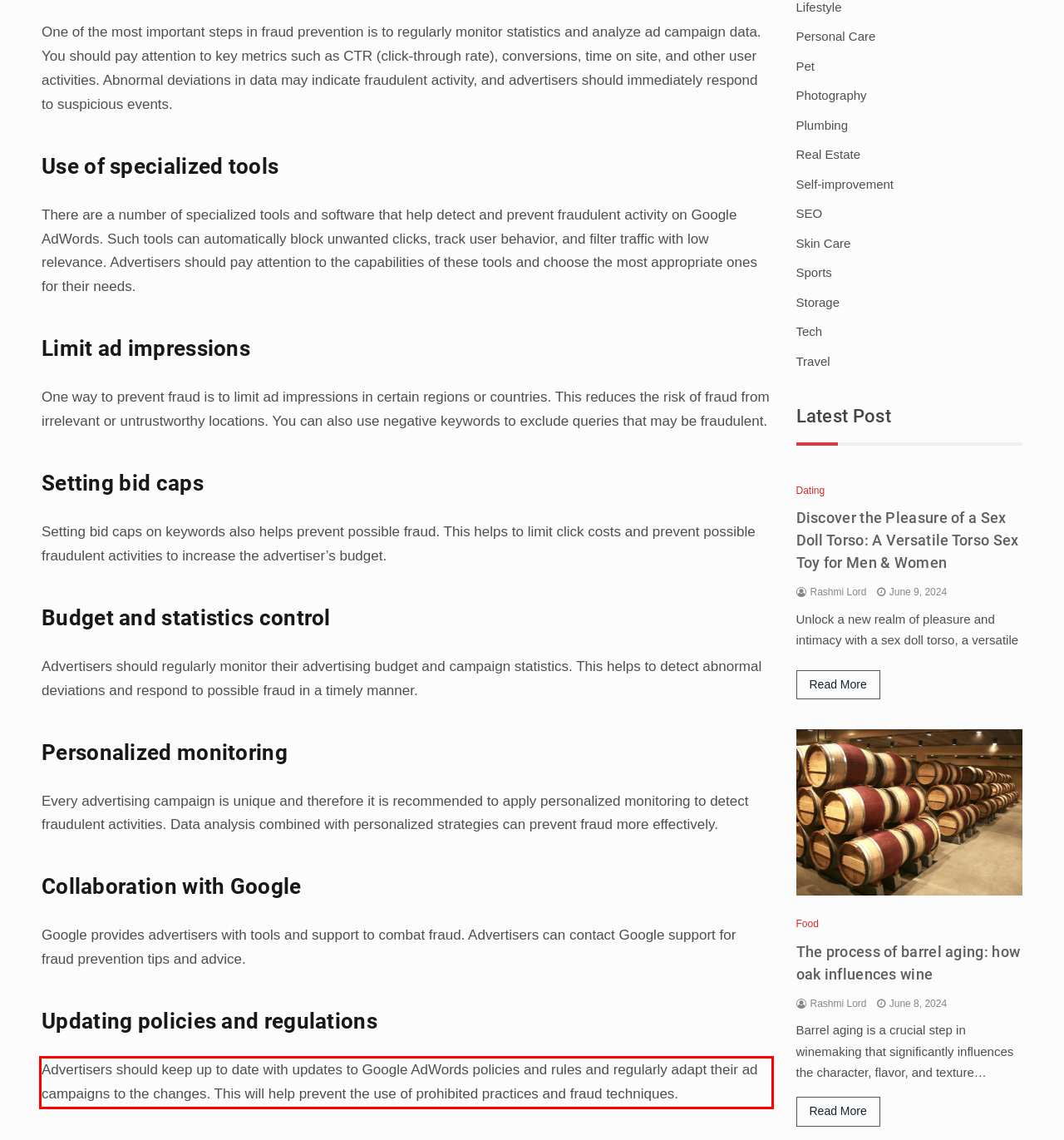The screenshot provided shows a webpage with a red bounding box. Apply OCR to the text within this red bounding box and provide the extracted content.

Advertisers should keep up to date with updates to Google AdWords policies and rules and regularly adapt their ad campaigns to the changes. This will help prevent the use of prohibited practices and fraud techniques.